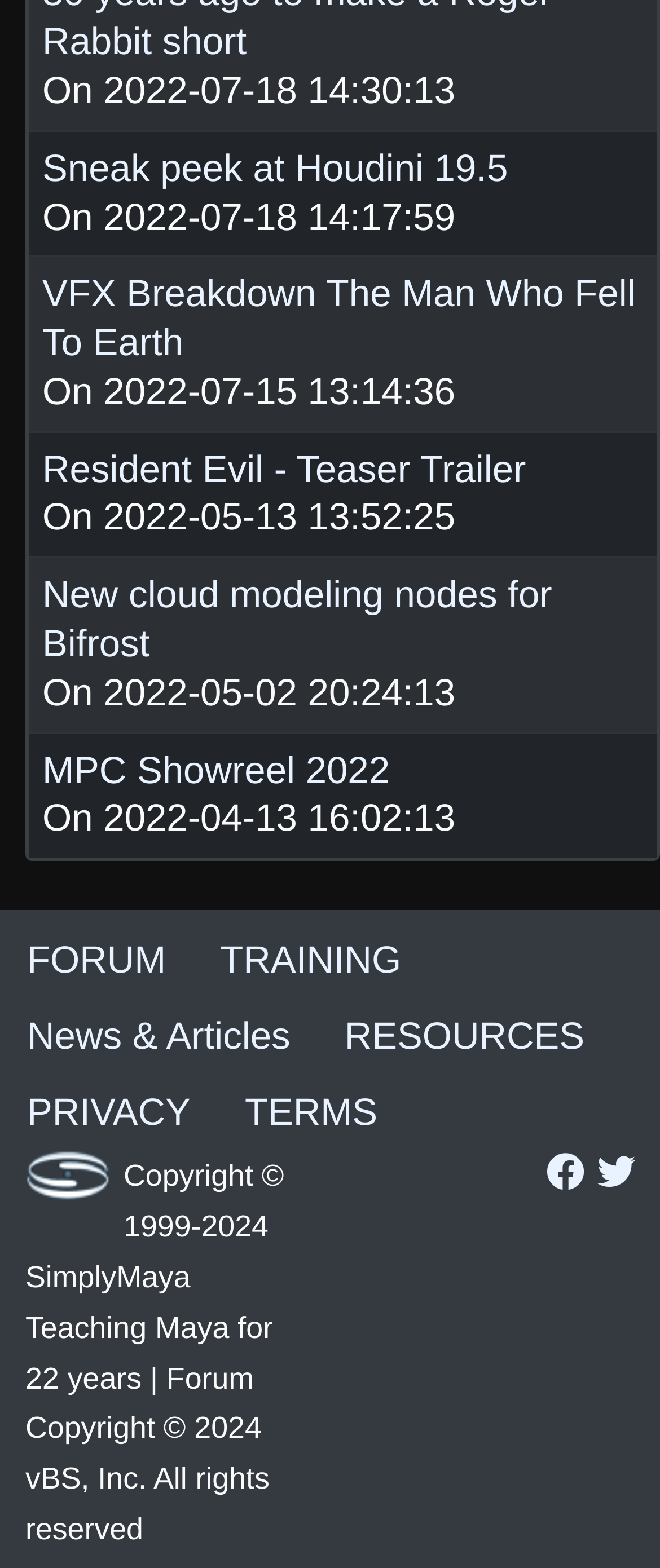What is the name of the company mentioned in the copyright text?
Refer to the image and give a detailed answer to the question.

I found the copyright text at the bottom of the webpage, which mentions 'Copyright © 1999-2024 SimplyMaya Teaching Maya for 22 years | Forum Copyright © 2024 vBS, Inc. All rights reserved'. The company name is vBS, Inc.